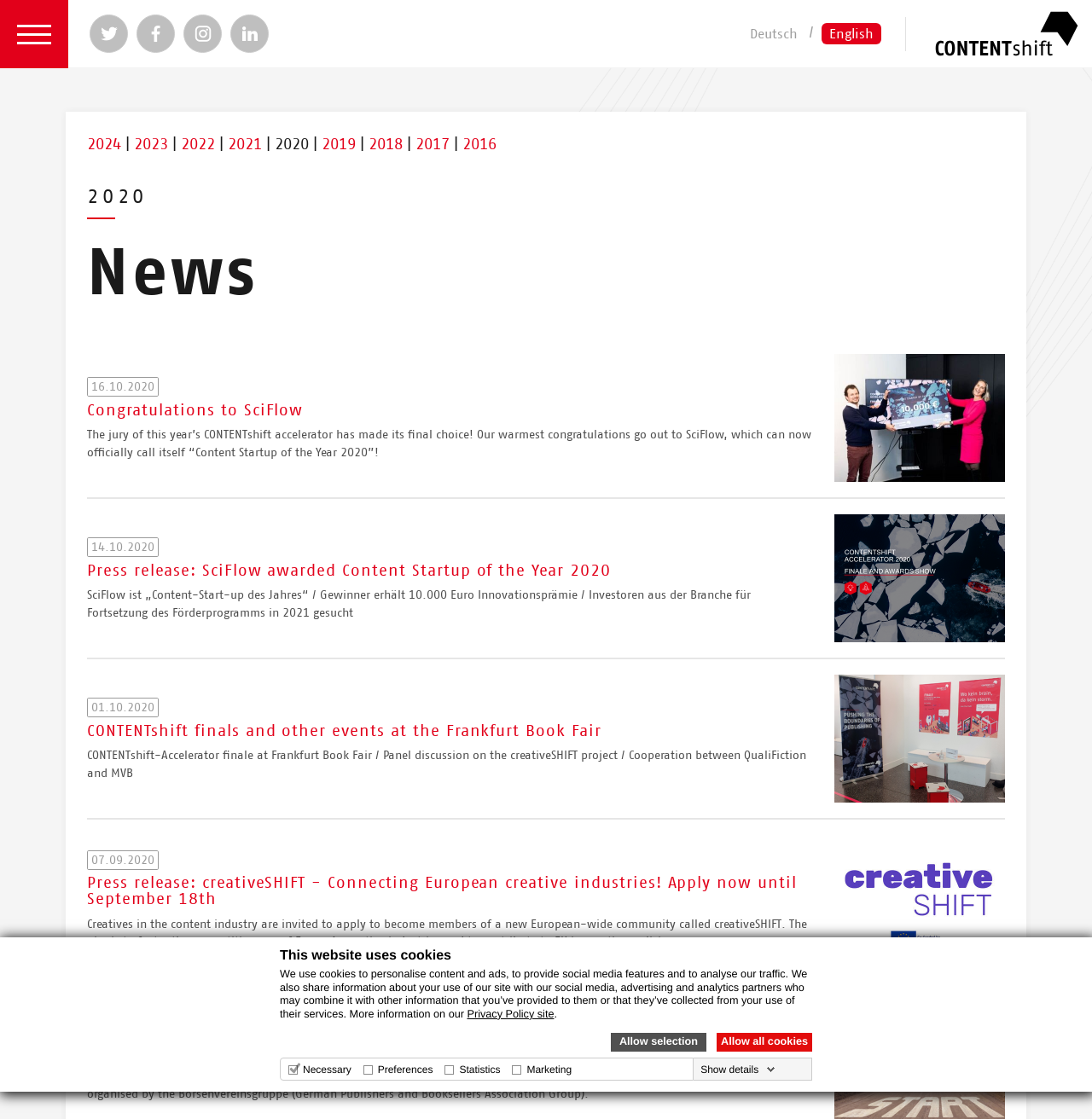Give a one-word or short phrase answer to this question: 
What is the purpose of the CONTENTshift accelerator?

Support startups